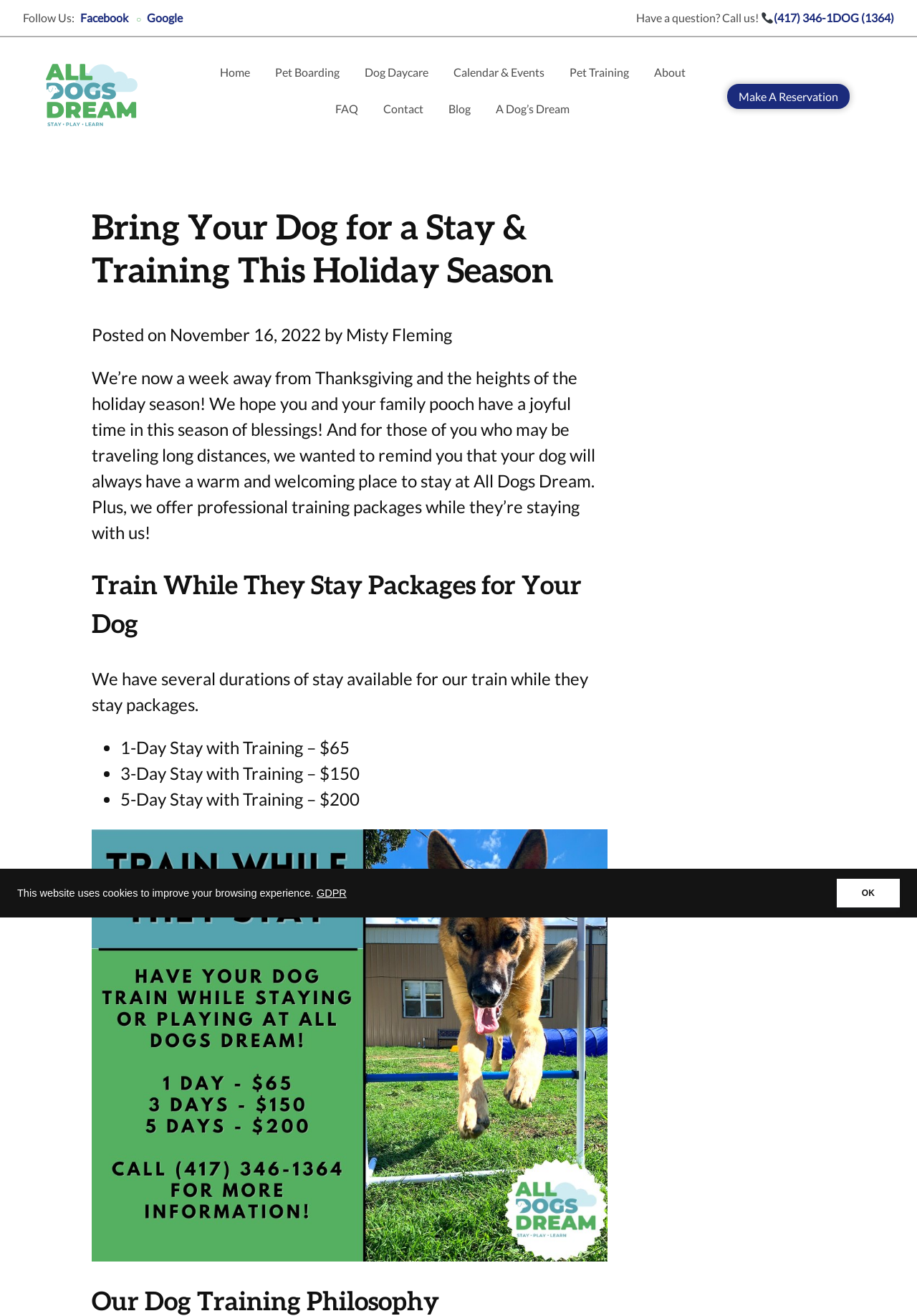Can you pinpoint the bounding box coordinates for the clickable element required for this instruction: "Read the blog"? The coordinates should be four float numbers between 0 and 1, i.e., [left, top, right, bottom].

[0.483, 0.073, 0.52, 0.092]